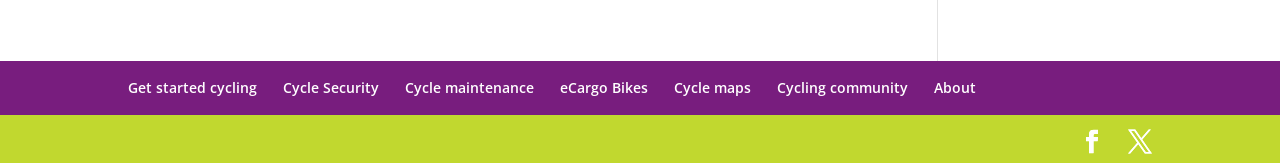Provide the bounding box coordinates for the UI element that is described as: "Get started cycling".

[0.1, 0.477, 0.201, 0.593]